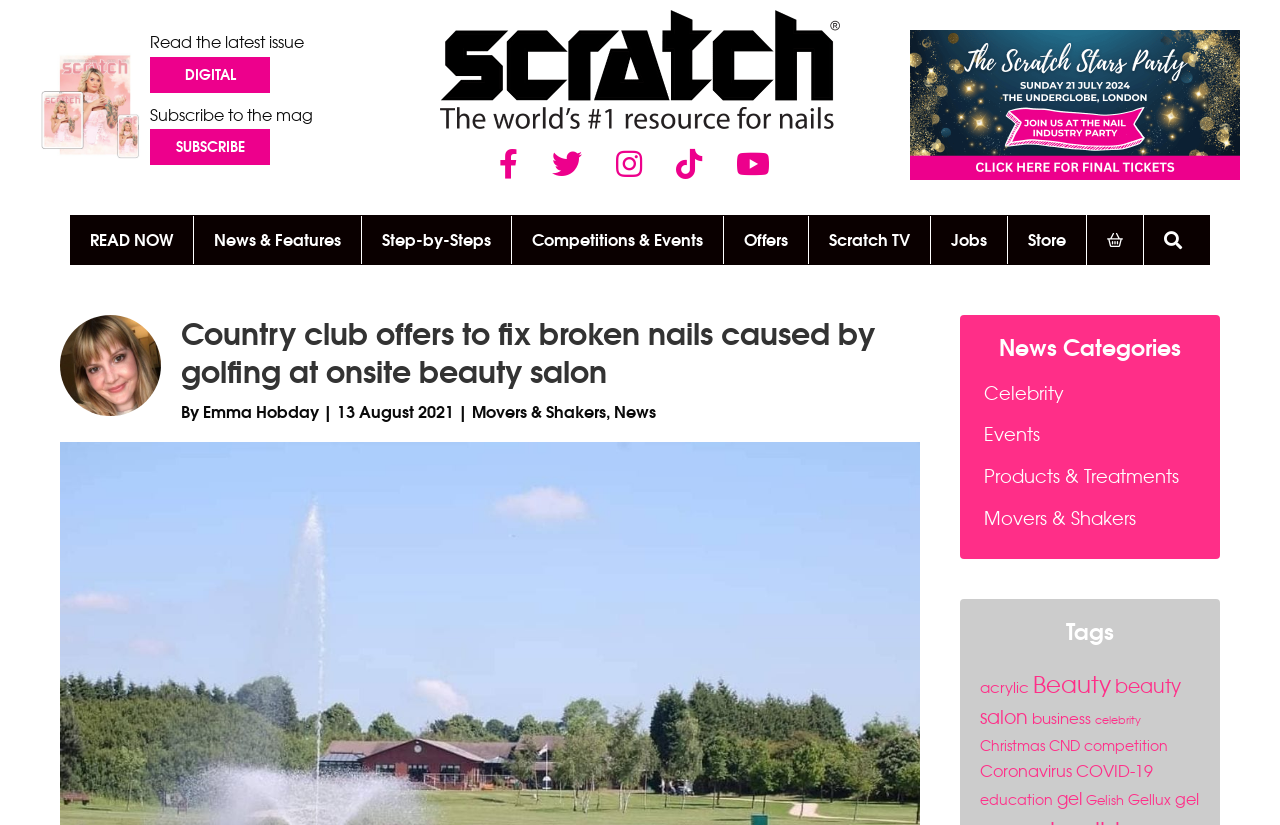Determine the bounding box coordinates (top-left x, top-left y, bottom-right x, bottom-right y) of the UI element described in the following text: Privacy Policy

None